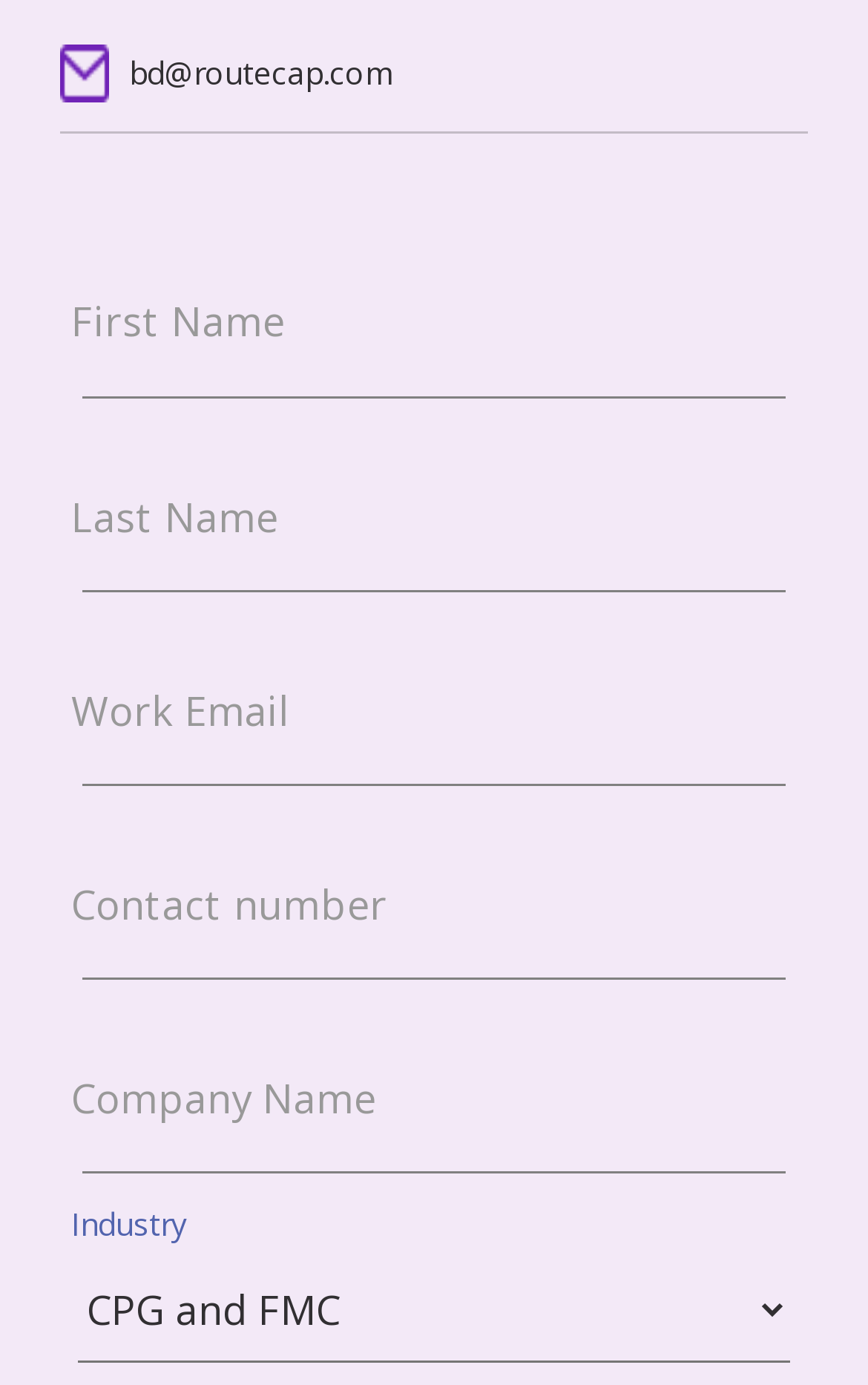Calculate the bounding box coordinates of the UI element given the description: "parent_node: Last Name name="lastName"".

[0.095, 0.351, 0.905, 0.427]